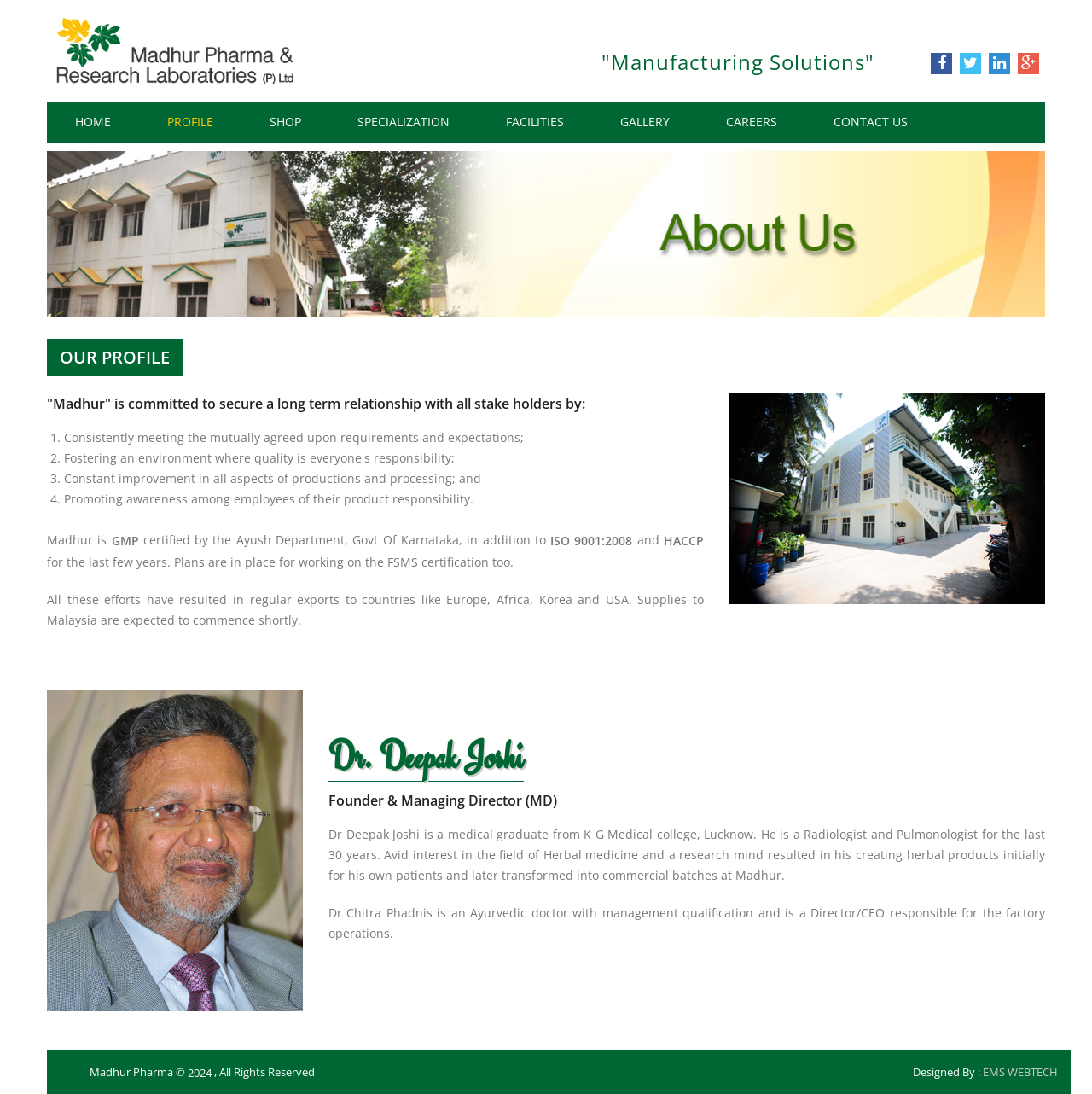Who is the Founder and Managing Director of Madhur Pharma?
Kindly offer a detailed explanation using the data available in the image.

The Founder and Managing Director of Madhur Pharma is Dr. Deepak Joshi, as mentioned in the section below the 'OUR PROFILE' heading, where his name and designation are mentioned.